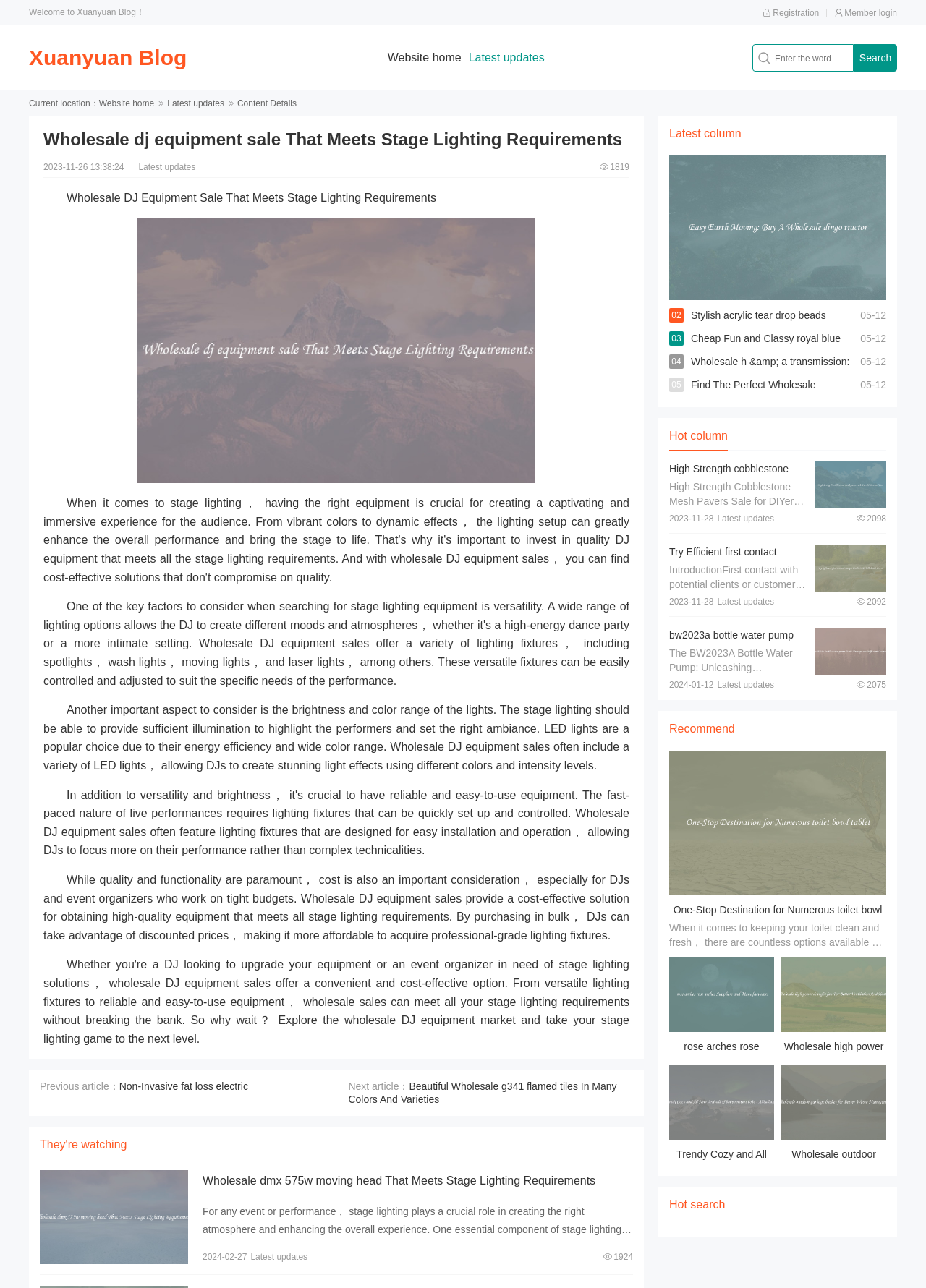Answer the question in a single word or phrase:
What is the current location?

Website home